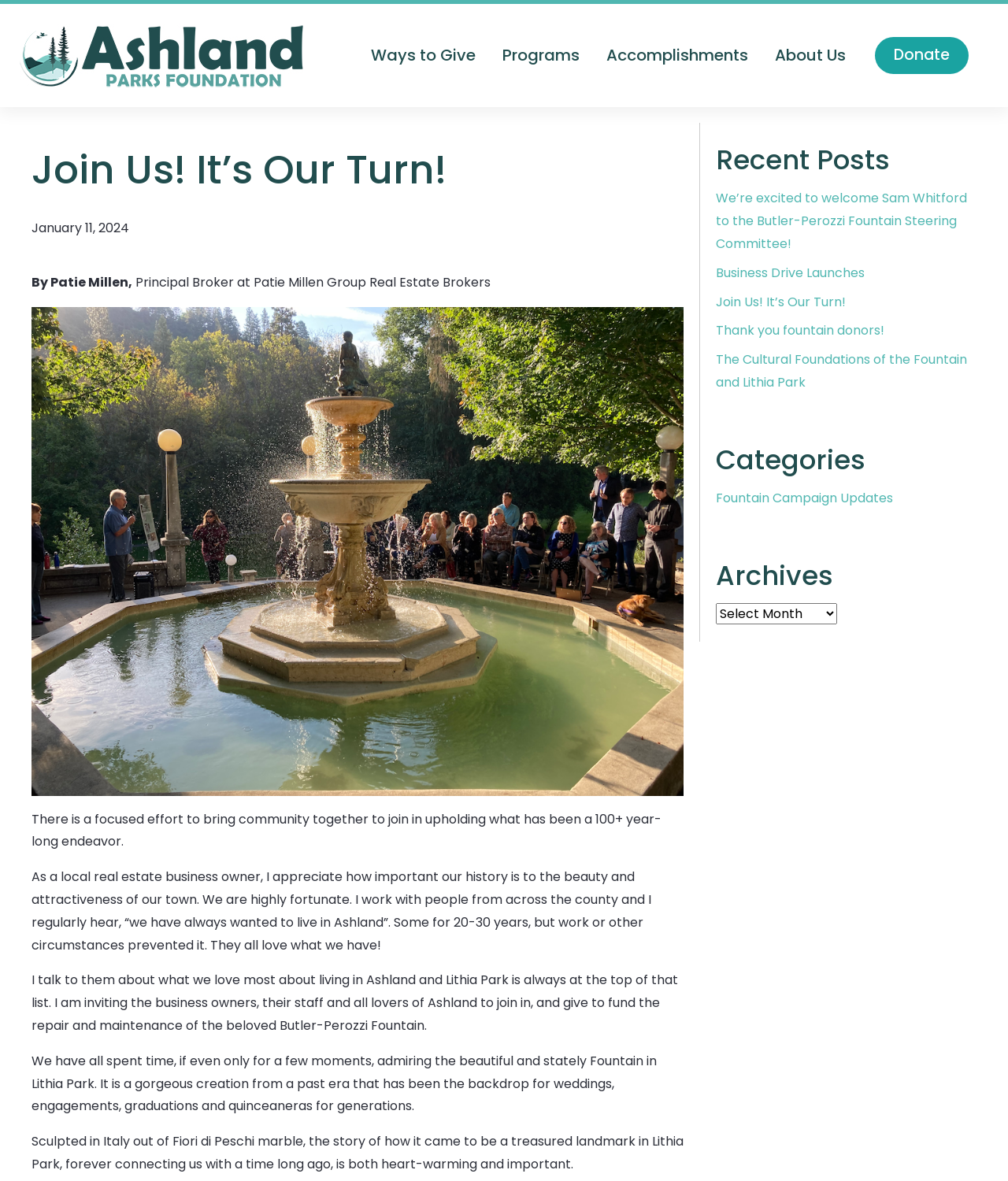What is the purpose of the article?
Identify the answer in the screenshot and reply with a single word or phrase.

To raise funds for fountain restoration